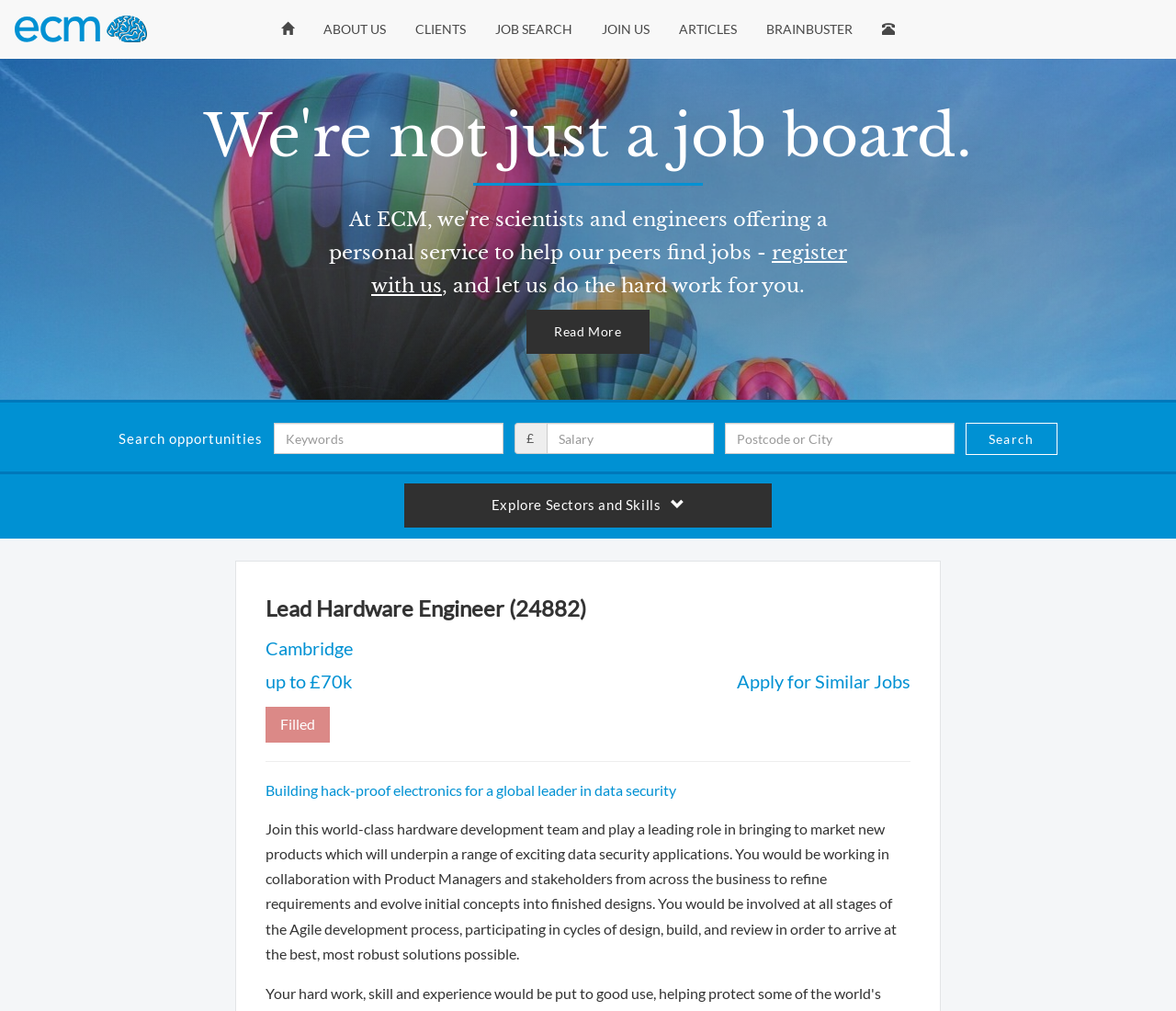Show me the bounding box coordinates of the clickable region to achieve the task as per the instruction: "Explore Sectors and Skills".

[0.0, 0.467, 1.0, 0.533]